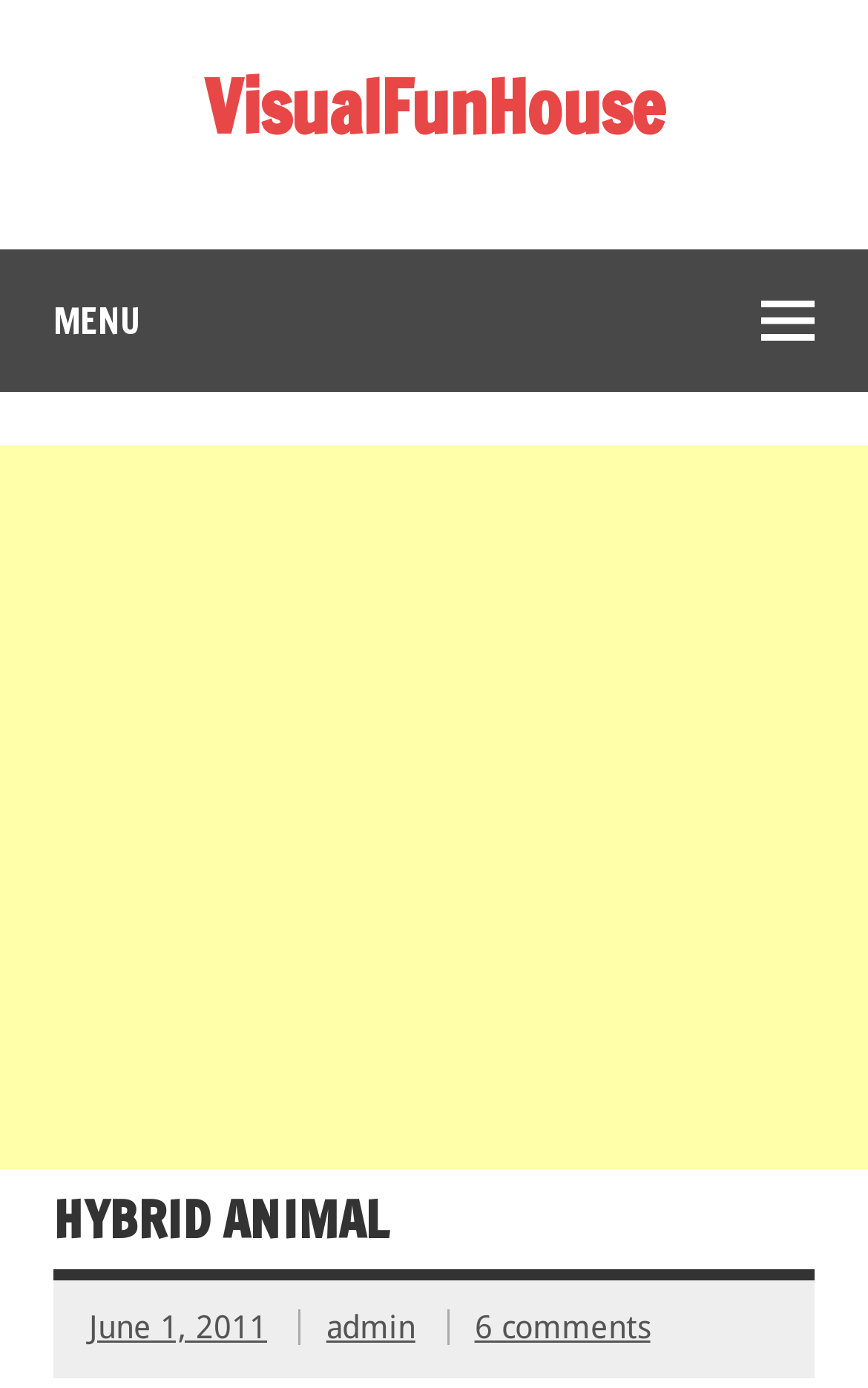How many comments are there on the article?
Offer a detailed and full explanation in response to the question.

The number of comments on the article can be found in the link format below the title of the article, where it is written as '6 comments'.